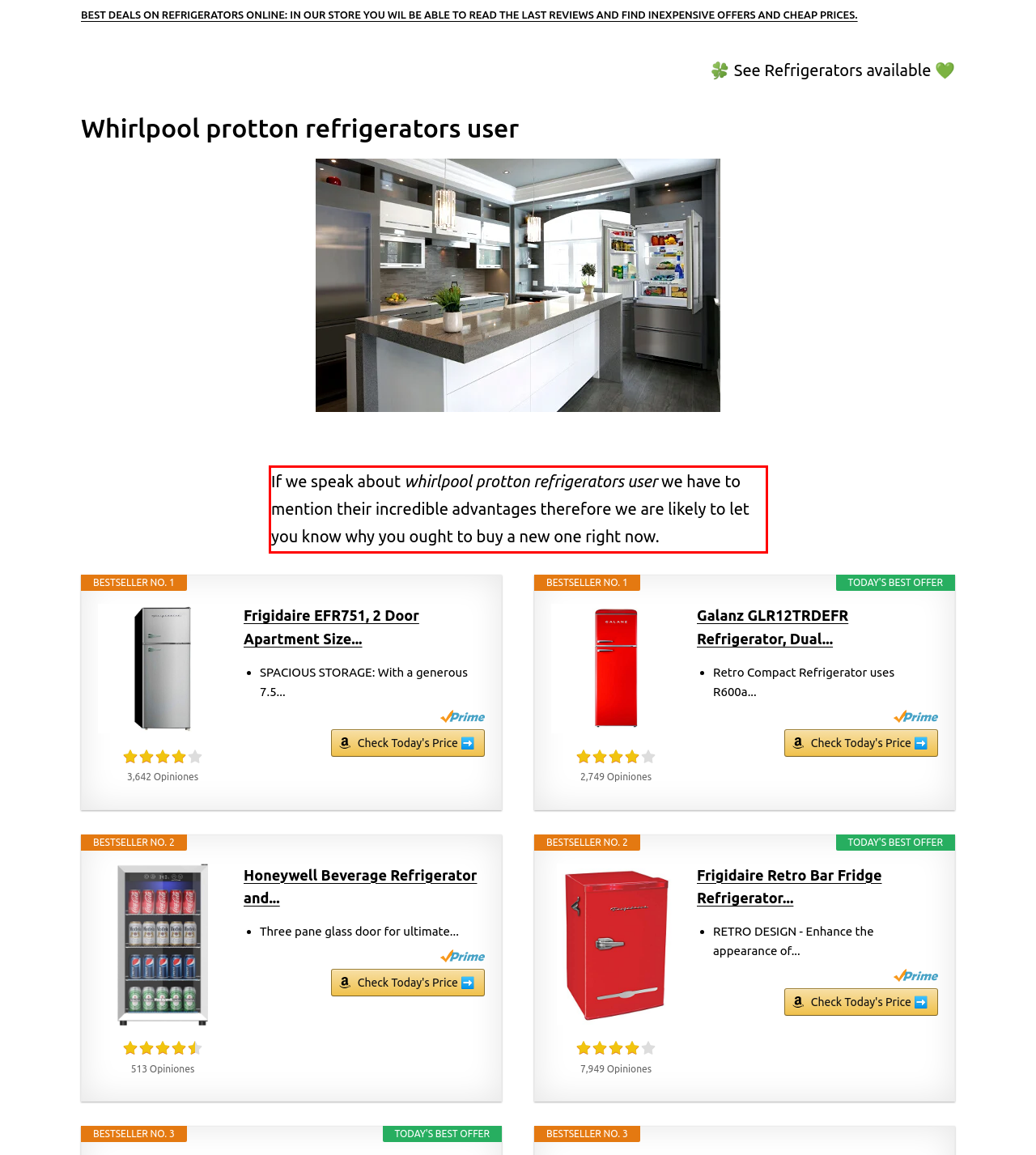Examine the screenshot of the webpage, locate the red bounding box, and perform OCR to extract the text contained within it.

If we speak about whirlpool protton refrigerators user we have to mention their incredible advantages therefore we are likely to let you know why you ought to buy a new one right now.